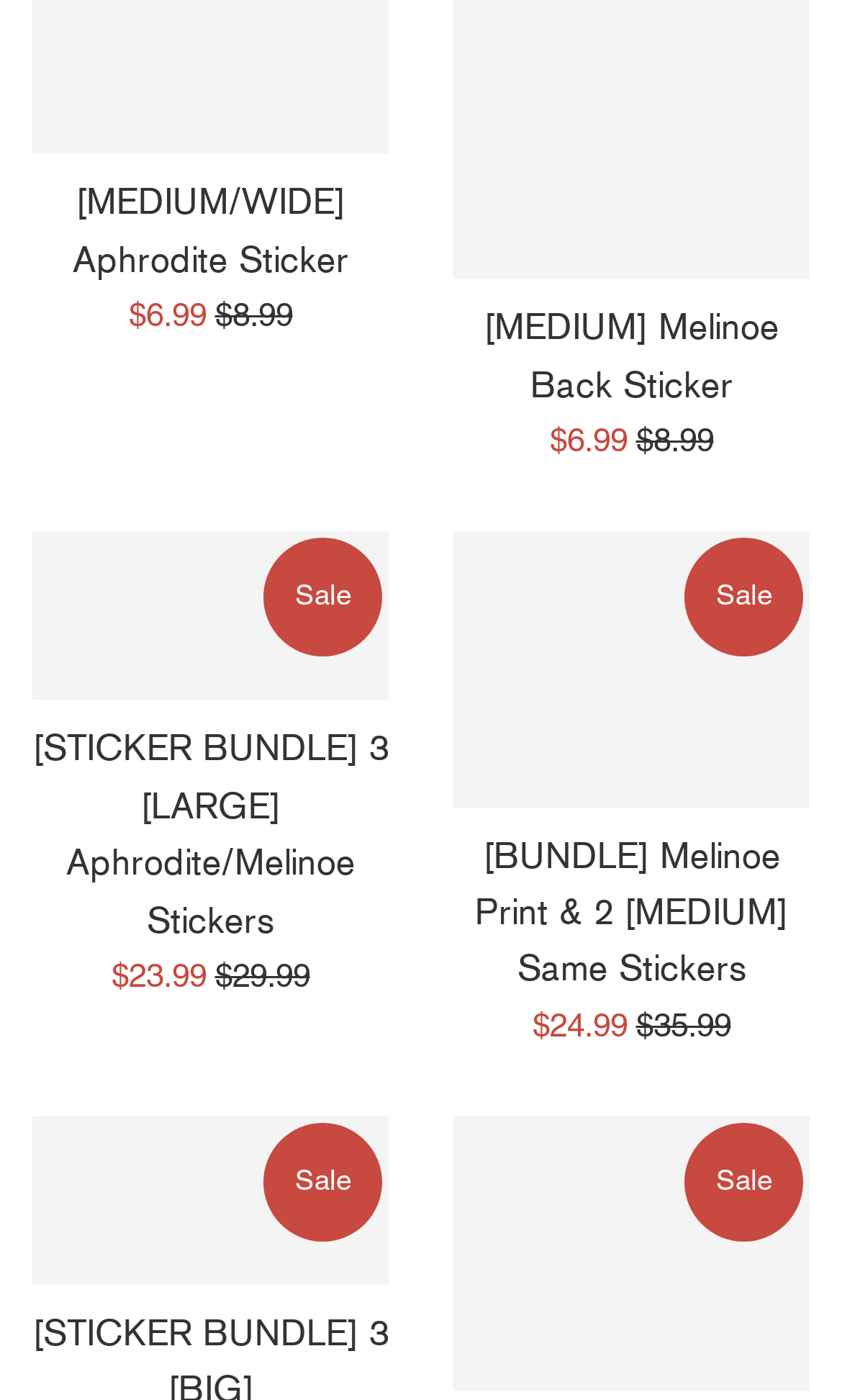What is the price of the '[BUNDLE] Melinoe Print & 2 [MEDIUM] Same Stickers'?
Look at the image and respond with a one-word or short-phrase answer.

$24.99